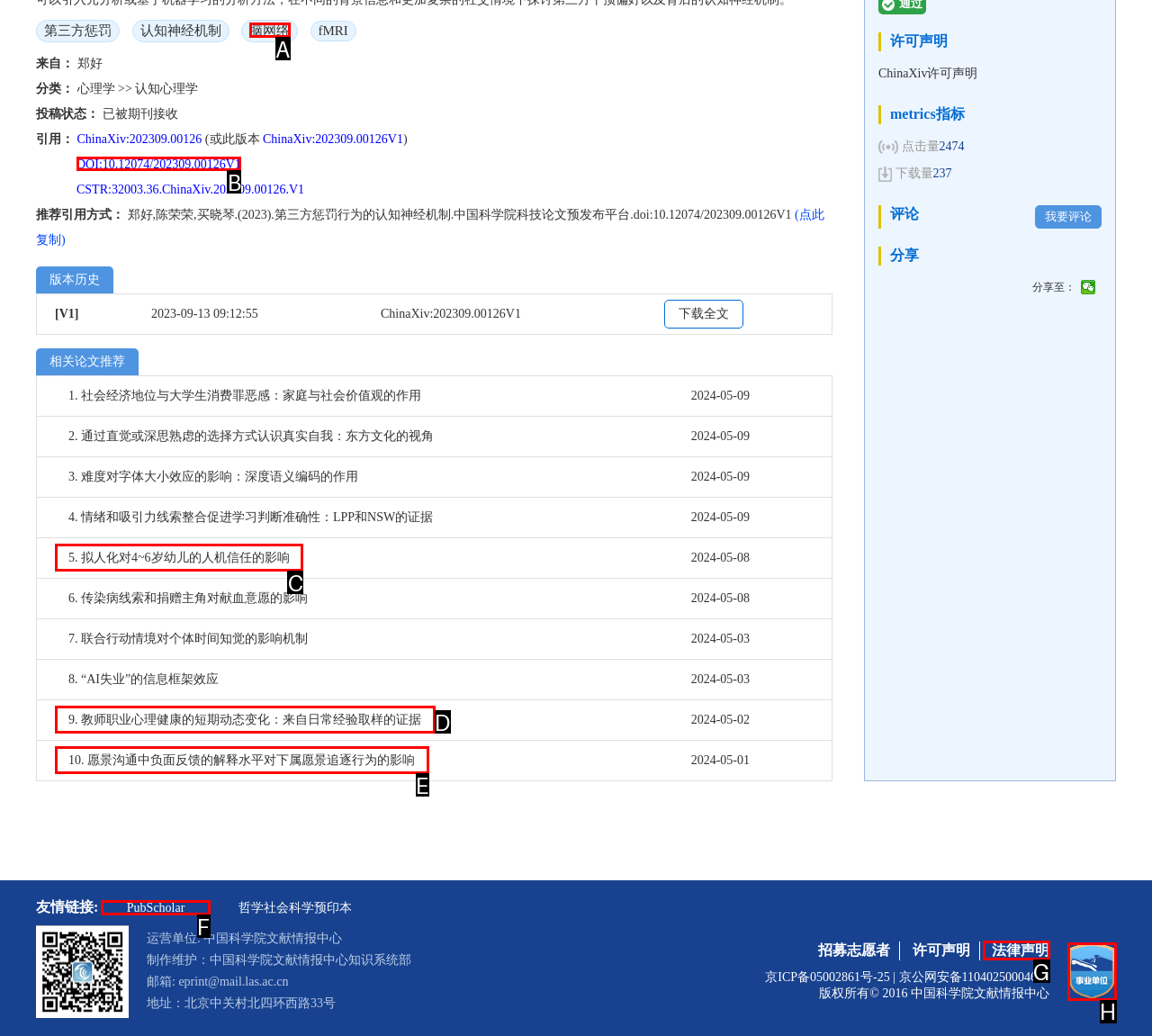From the available choices, determine which HTML element fits this description: parent_node: 运营单位: 中国科学院文献情报中心 Respond with the correct letter.

H